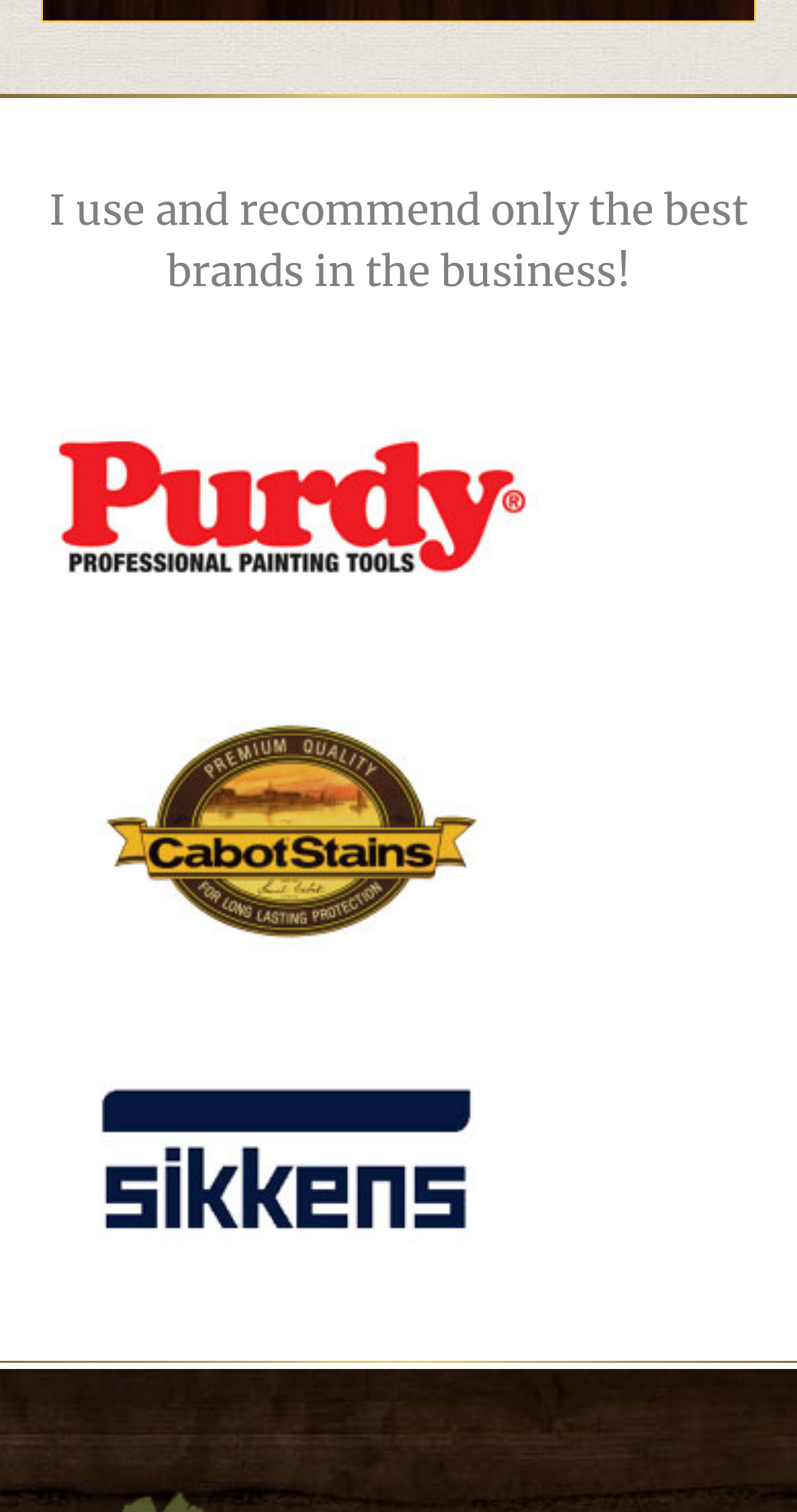Please find the bounding box for the UI element described by: "alt="Cabot Stains" title="Cabot Stains"".

[0.0, 0.466, 0.718, 0.635]